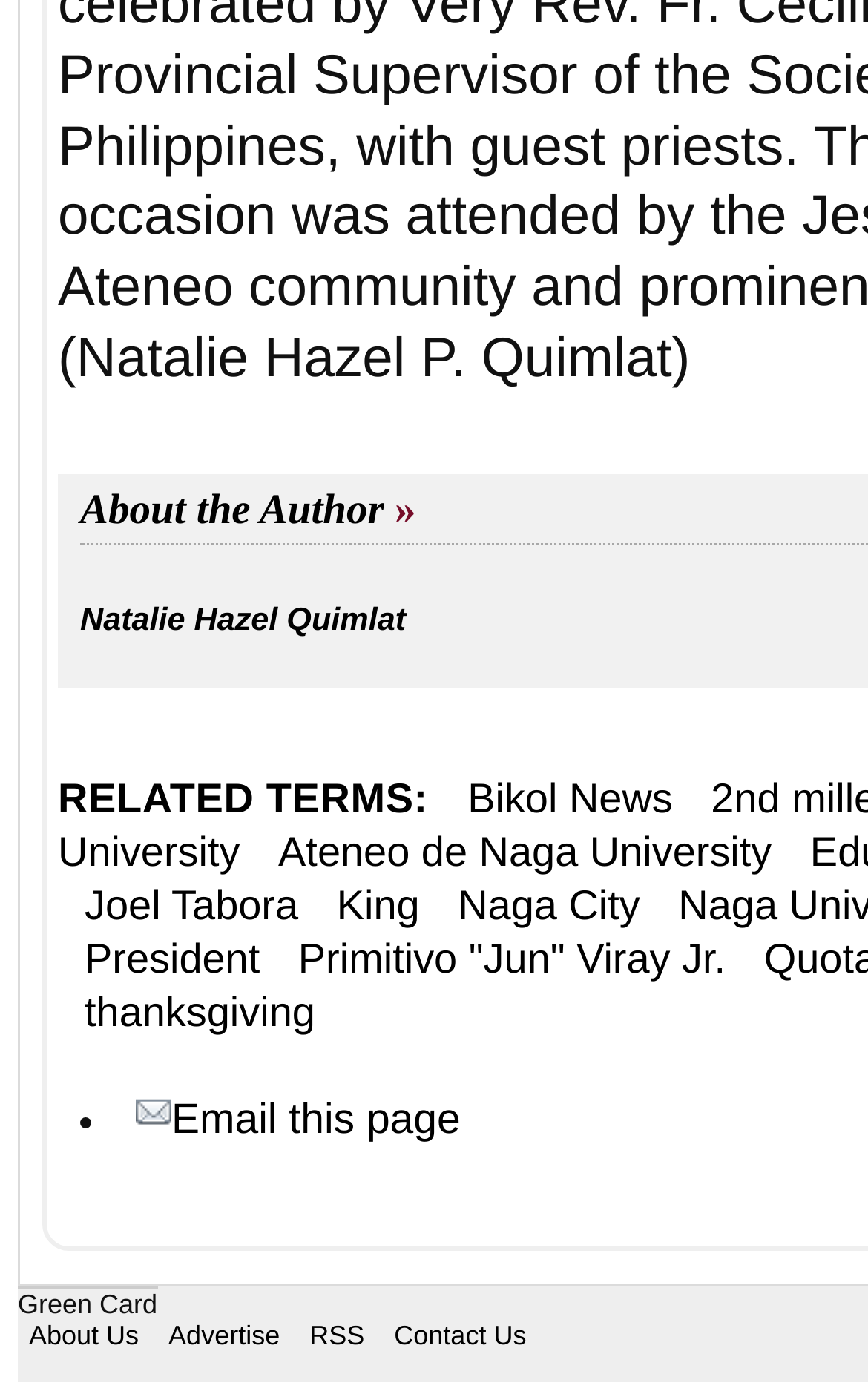Please identify the bounding box coordinates of the region to click in order to complete the given instruction: "Email this page". The coordinates should be four float numbers between 0 and 1, i.e., [left, top, right, bottom].

[0.156, 0.784, 0.531, 0.818]